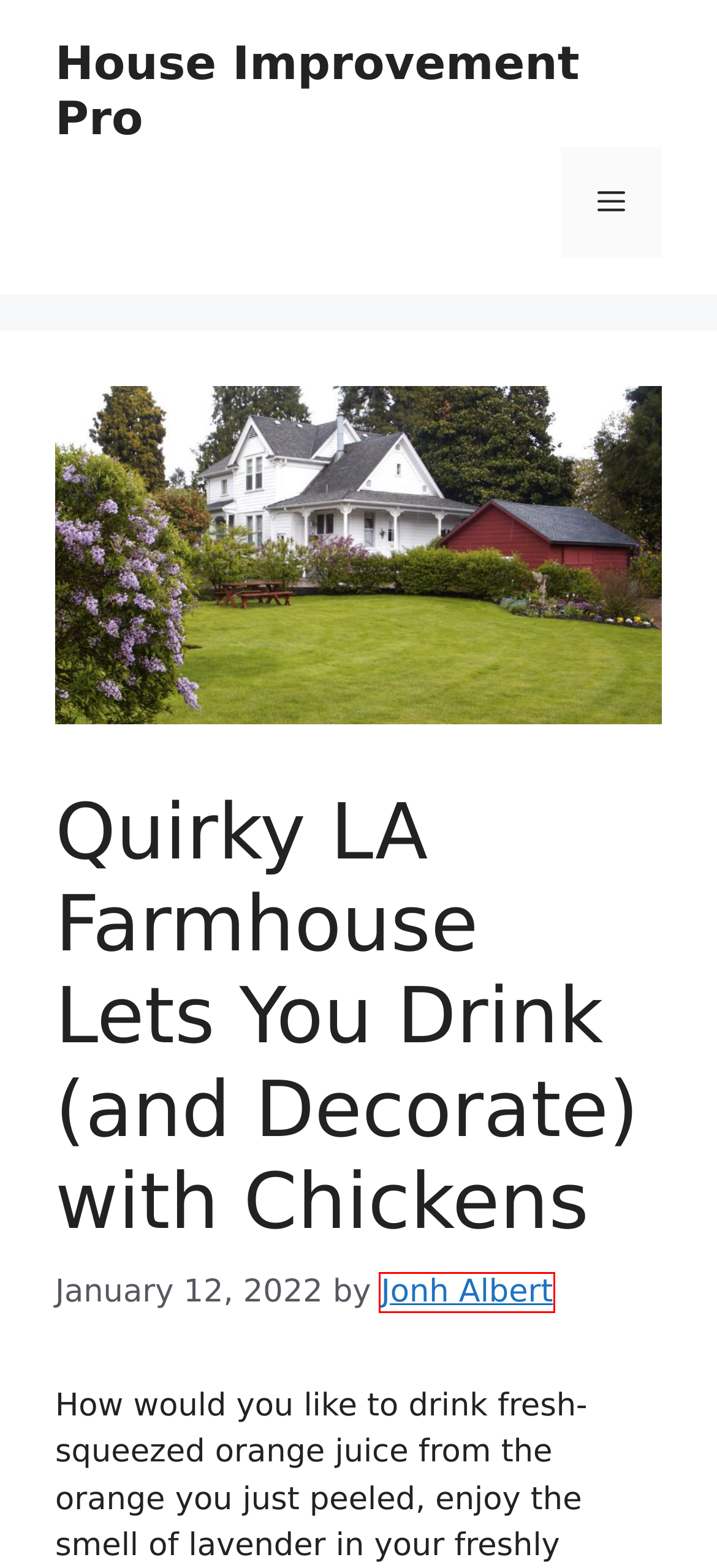Given a screenshot of a webpage with a red bounding box around a UI element, please identify the most appropriate webpage description that matches the new webpage after you click on the element. Here are the candidates:
A. Selling Your Anaheim Fixer-Upper: How House Buying Companies Make It Easy - House Improvement Pro
B. The Best Melbourne Suburbs to Invest in Under $500K - House Improvement Pro
C. Farm House - House Improvement Pro
D. Health - House Improvement Pro
E. House Improvement Pro
F. Jonh Albert - House Improvement Pro
G. Home Decor - House Improvement Pro
H. Technology - House Improvement Pro

F